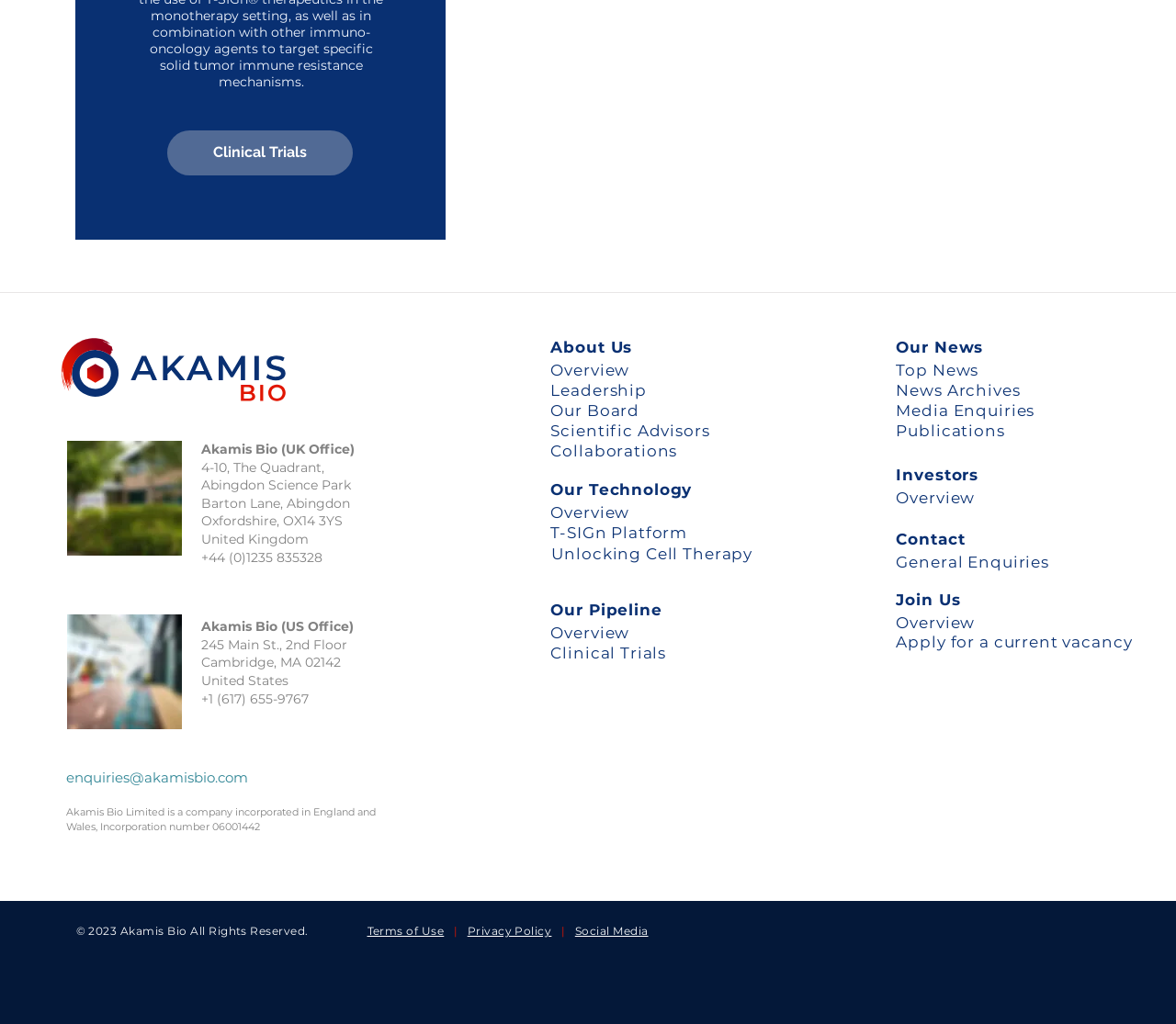What is the email address for enquiries?
Please utilize the information in the image to give a detailed response to the question.

The email address for enquiries can be found in the link element with the text 'enquiries@akamisbio.com' which is located under the heading element with the text 'enquiries@akamisbio.com'.